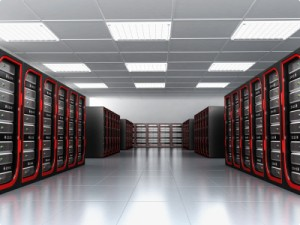Provide your answer in one word or a succinct phrase for the question: 
What type of lights are used in the ceiling?

Fluorescent lights